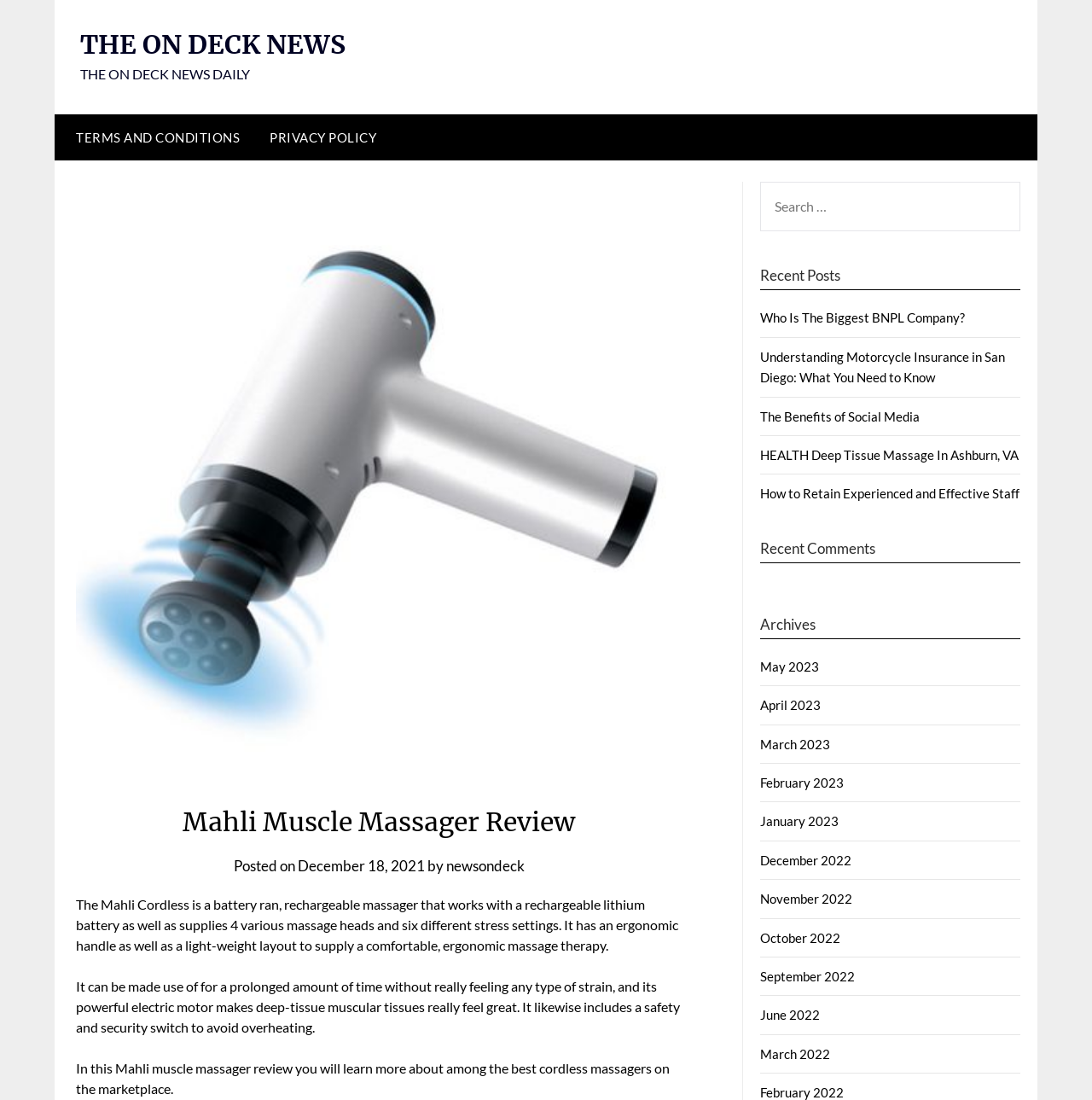What is the name of the massager being reviewed?
Answer with a single word or phrase, using the screenshot for reference.

Mahli Cordless